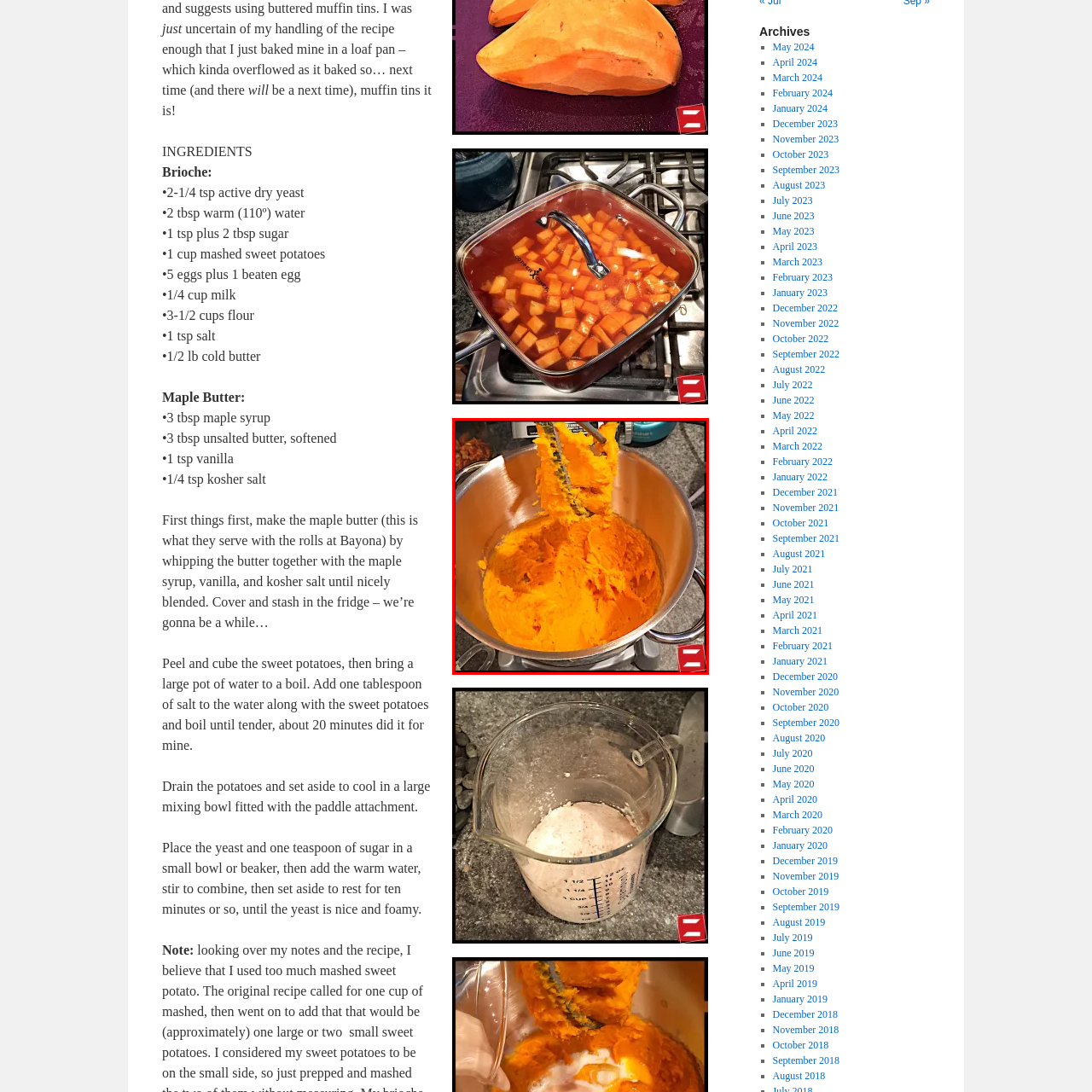Give a detailed description of the image area outlined by the red box.

In this image, a stainless steel mixing bowl is filled with a vibrant orange mixture, likely mashed sweet potatoes. The mixture appears creamy and smooth, showcasing the rich color characteristic of roasted sweet potatoes. Attached to a mixer, a beater lifts some of the mixture, emphasizing its thick consistency. The kitchen setting suggests an active cooking process, with other culinary tools in the background, hinting at preparation for a dish, possibly a festive or hearty recipe, such as brioche or a sweet potato-based bread. The scene captures the essence of home cooking, highlighting the texture and richness of the ingredients used.